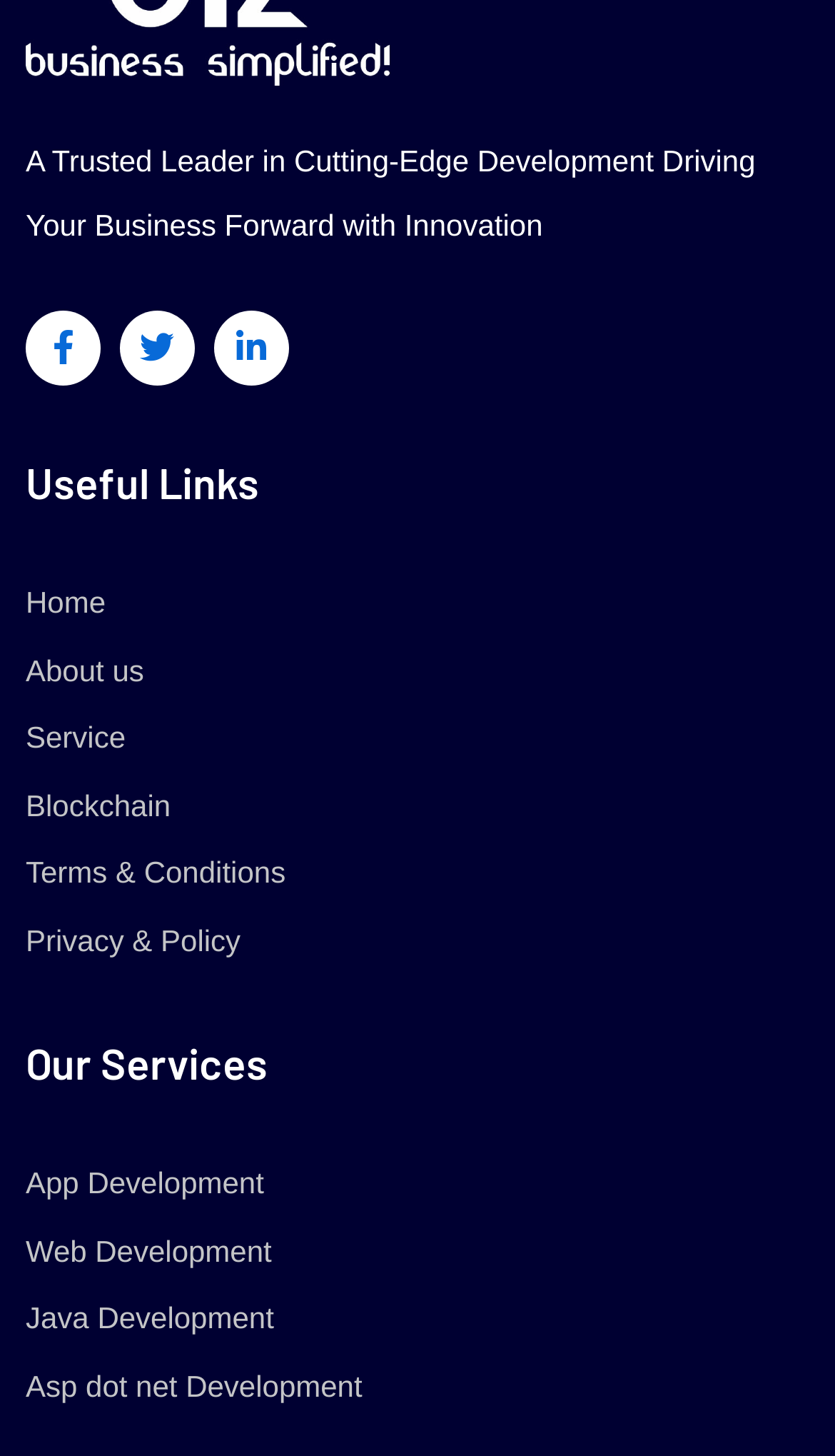How many services are listed under 'Our Services'?
Using the information from the image, provide a comprehensive answer to the question.

There are four services listed under 'Our Services', which are 'App Development', 'Web Development', 'Java Development', and 'Asp dot net Development'. These links have bounding box coordinates of [0.031, 0.795, 0.316, 0.831], [0.031, 0.841, 0.325, 0.877], [0.031, 0.888, 0.328, 0.924], and [0.031, 0.934, 0.434, 0.97] respectively.